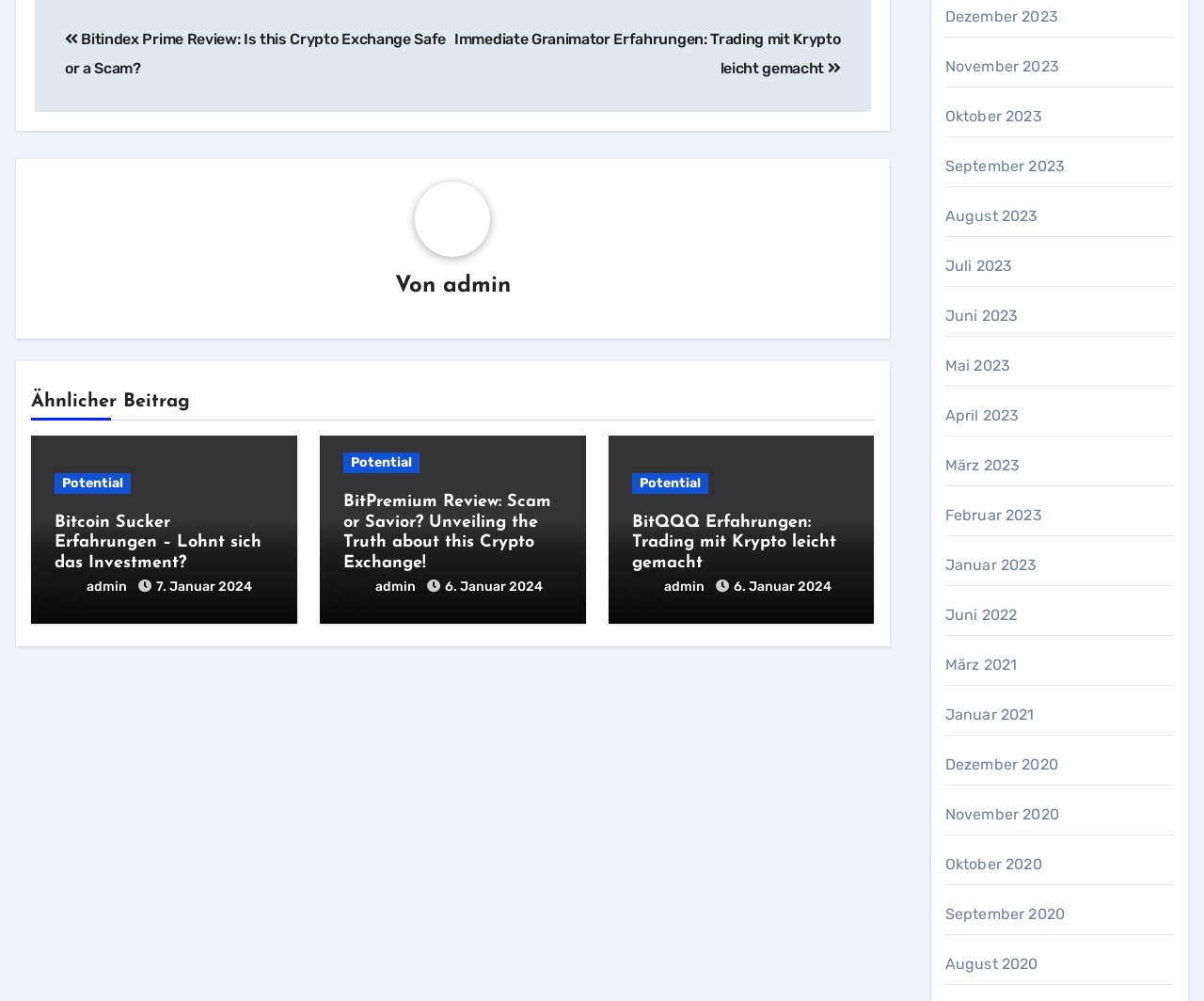Please answer the following question using a single word or phrase: 
How many months are listed in the archive section?

18